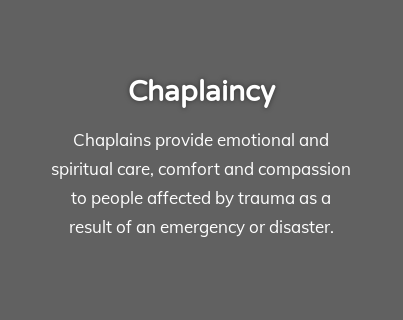Create an exhaustive description of the image.

The image titled "Chaplaincy" illustrates the vital role of chaplains in providing emotional and spiritual care during times of crisis. The accompanying text emphasizes that chaplains offer comfort and compassion to individuals who are dealing with trauma caused by emergencies or disasters. This support is crucial in helping affected individuals navigate their experiences and find solace amidst challenging circumstances. The overall tone of the image highlights the compassionate nature of chaplaincy, positioning it as an essential service within emergency response efforts.